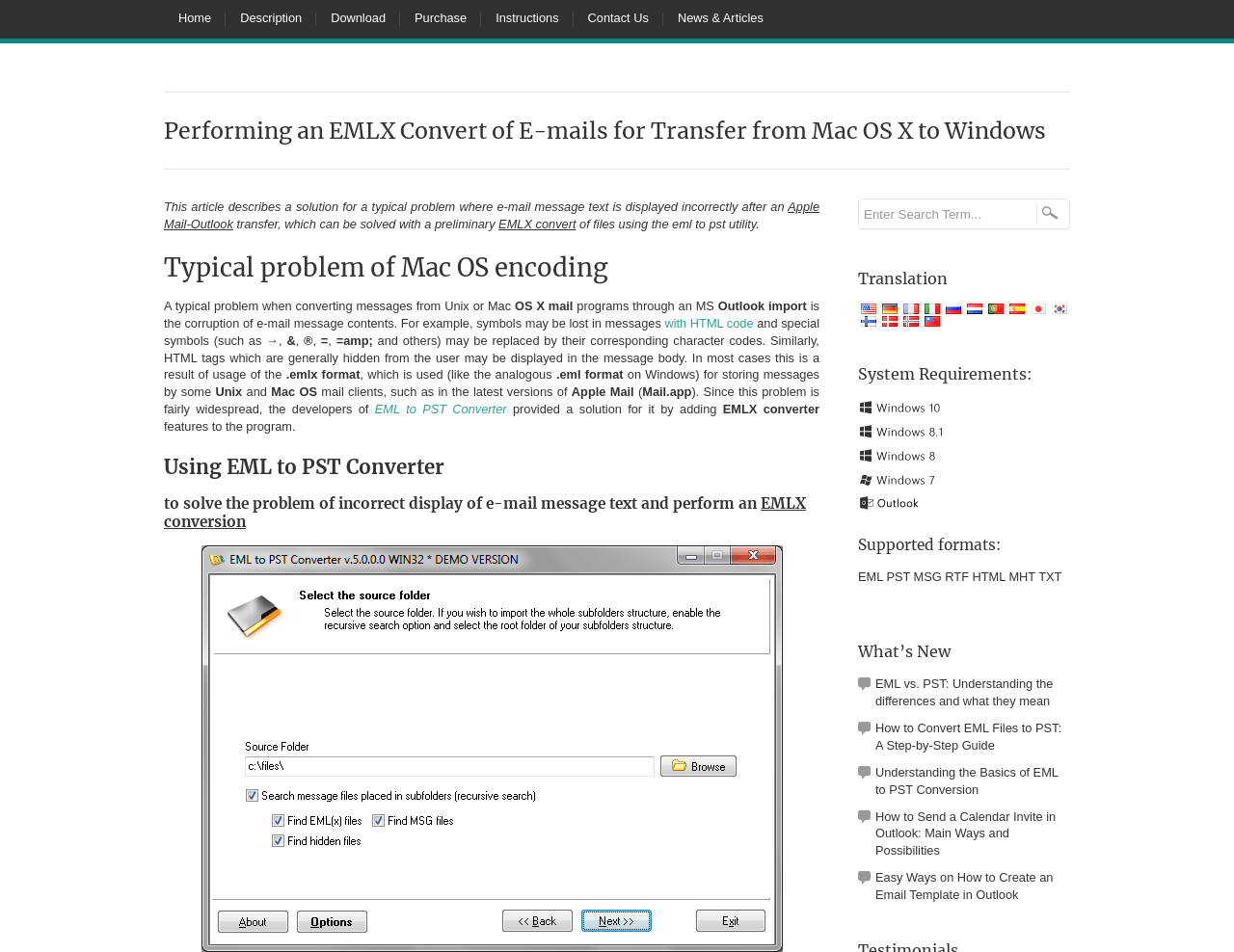Offer a detailed explanation of the webpage layout and contents.

This webpage is about solving a common problem that occurs when transferring email messages from Apple Mail to Outlook, where the email message text is displayed incorrectly. The page provides a solution to this problem using a preliminary EMLX conversion.

At the top of the page, there are seven links: "Home", "Description", "Download", "Purchase", "Instructions", "Contact Us", and "News & Articles". Below these links, there is an article with a heading "Performing an EMLX Convert of E-mails for Transfer from Mac OS X to Windows". The article explains the problem of incorrect display of email message text and how it can be solved using an EMLX conversion.

The article is divided into several sections, each with its own heading. The first section explains the typical problem of Mac OS encoding, where email message contents are corrupted during transfer from Unix or Mac OS X mail programs to MS Outlook. The section lists examples of corrupted characters, such as symbols, HTML code, and special symbols.

The next section explains how the problem can be solved using an EMLX converter, which is a feature of the EML to PST Converter program. The program can convert .emlx files, which are used by some Unix and Mac OS mail clients, to .eml files, which can be imported into Outlook.

On the right side of the page, there is a search box with a placeholder text "Enter Search Term...". Below the search box, there are links to translate the page into different languages, including English, Deutsch, Français, Italiano, Русский, Nederlands, Português, Español, 日本語, 한국어, Suomi, Dansk, Norsk, and 中文(漢字).

Overall, the webpage provides a detailed explanation of a common problem with email message transfer and offers a solution using a specific software program.